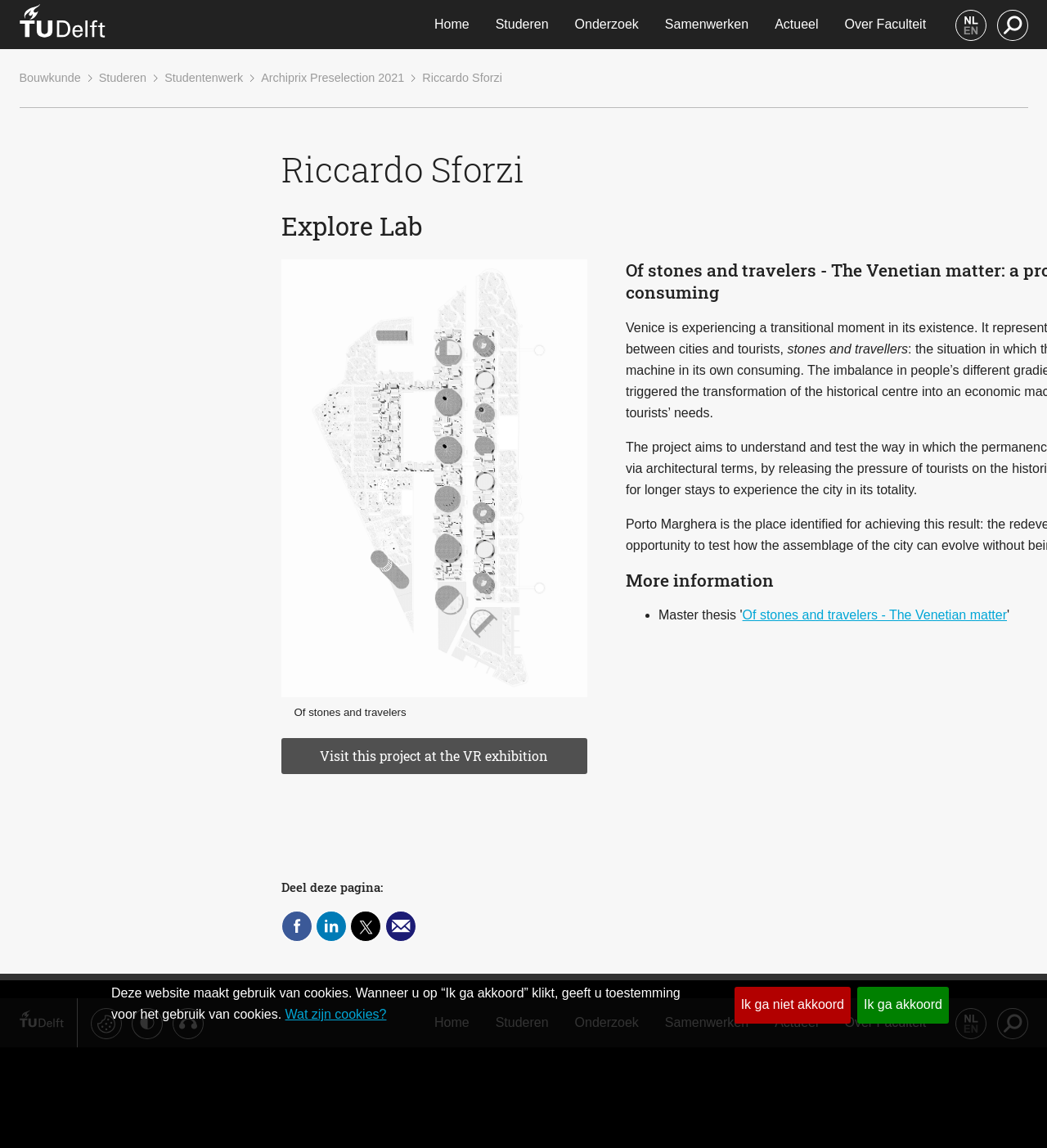Determine the bounding box coordinates of the element's region needed to click to follow the instruction: "Share this page on Facebook". Provide these coordinates as four float numbers between 0 and 1, formatted as [left, top, right, bottom].

[0.268, 0.793, 0.298, 0.82]